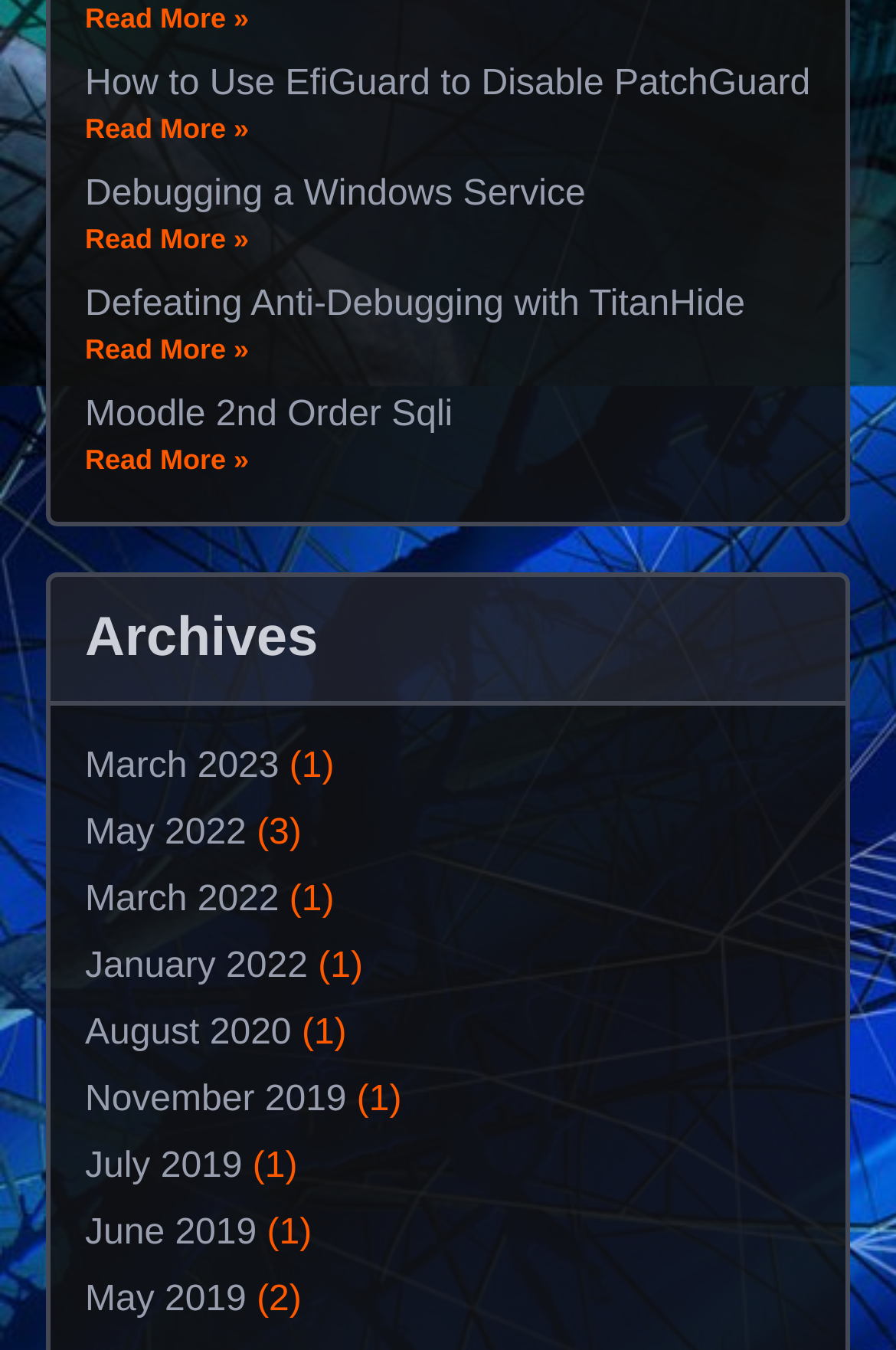Please identify the coordinates of the bounding box for the clickable region that will accomplish this instruction: "View the archives for March 2023".

[0.095, 0.554, 0.312, 0.583]